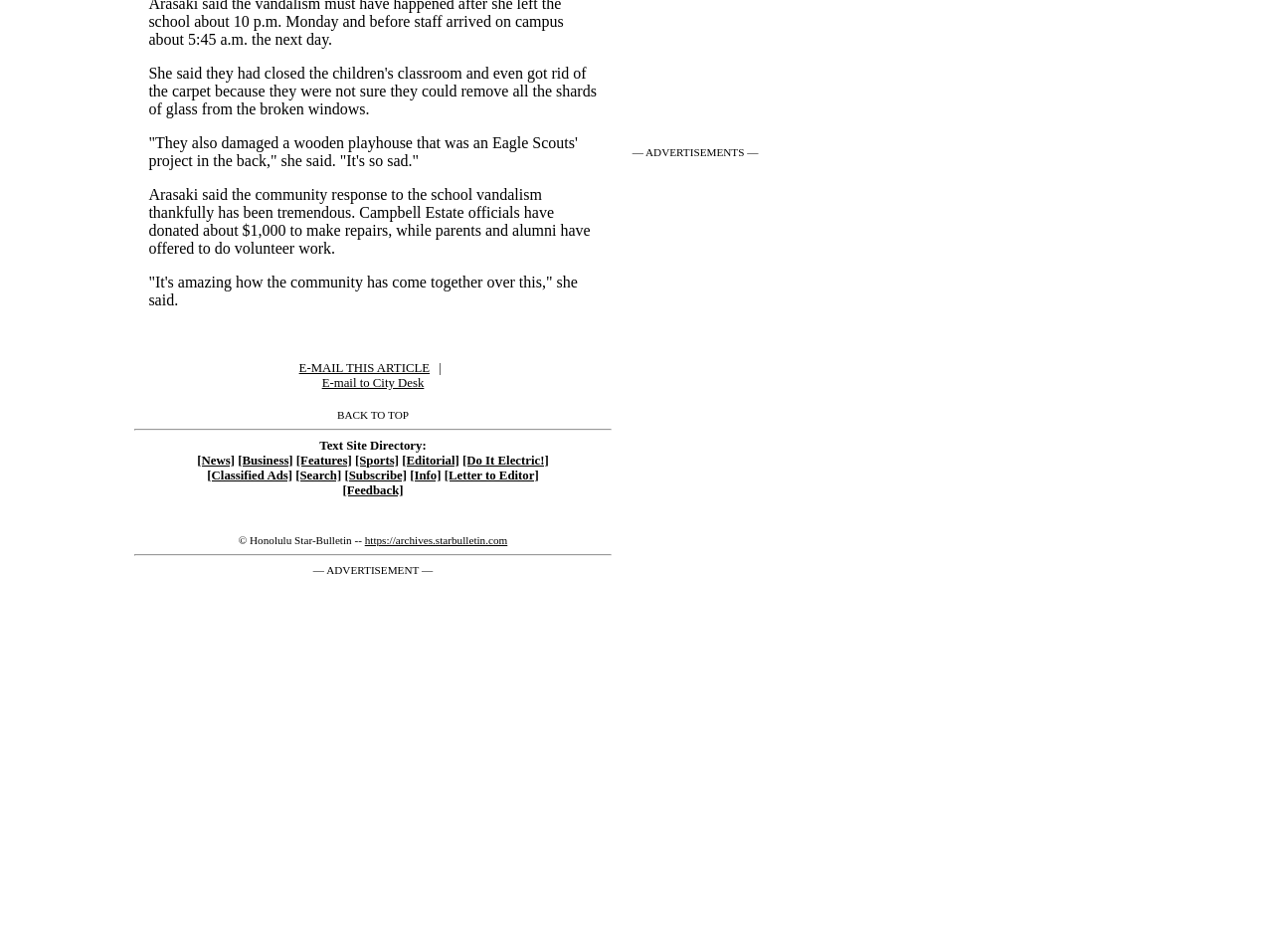Determine the bounding box coordinates of the clickable area required to perform the following instruction: "View editorial section". The coordinates should be represented as four float numbers between 0 and 1: [left, top, right, bottom].

[0.316, 0.476, 0.361, 0.491]